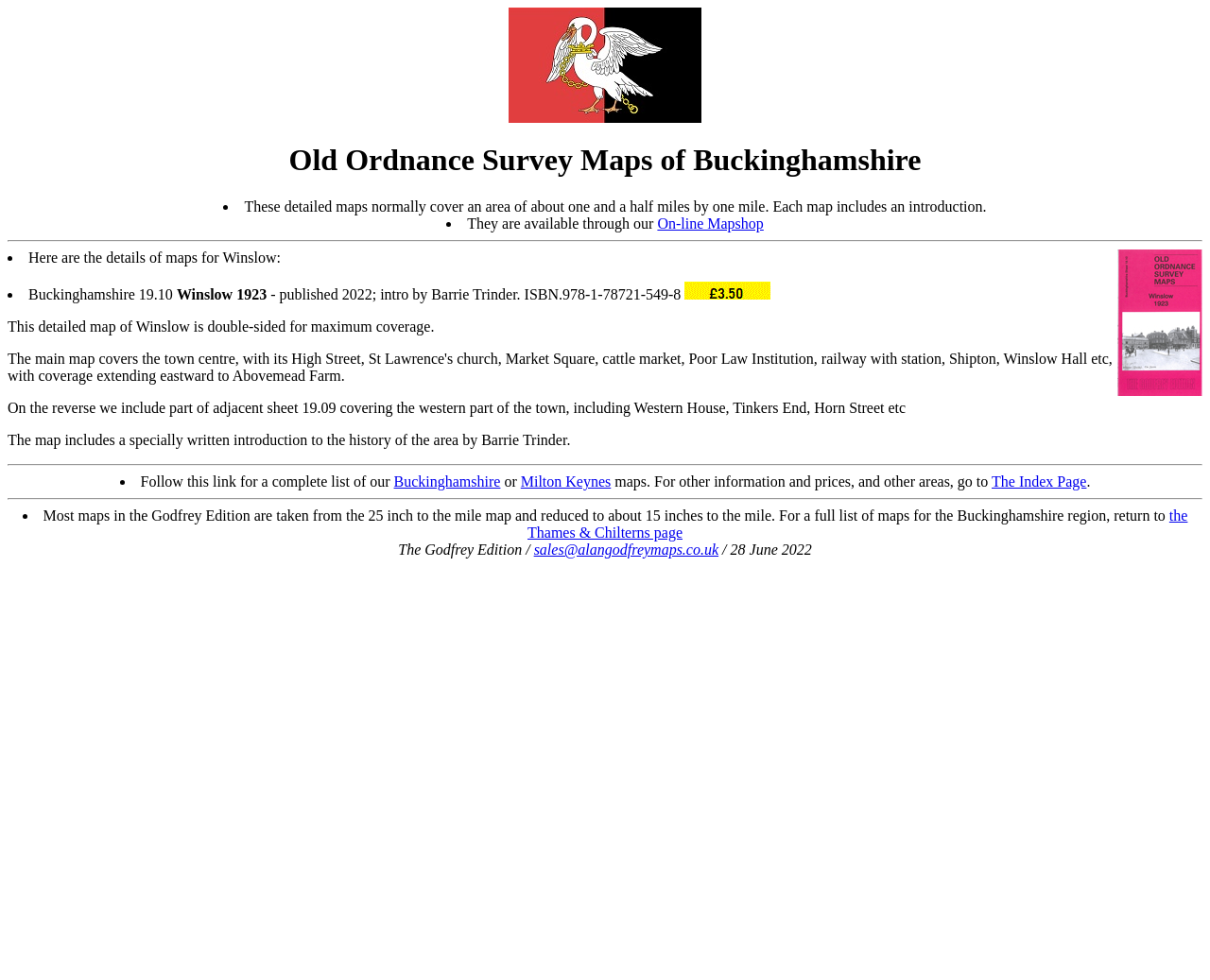Please identify the primary heading on the webpage and return its text.

Old Ordnance Survey Maps of Buckinghamshire